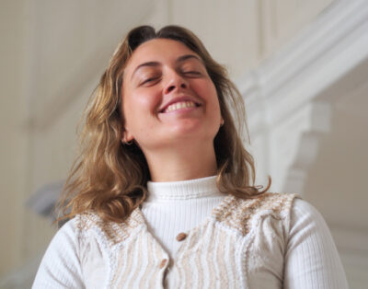Provide a one-word or brief phrase answer to the question:
What is the atmosphere of the indoor setting?

Serene